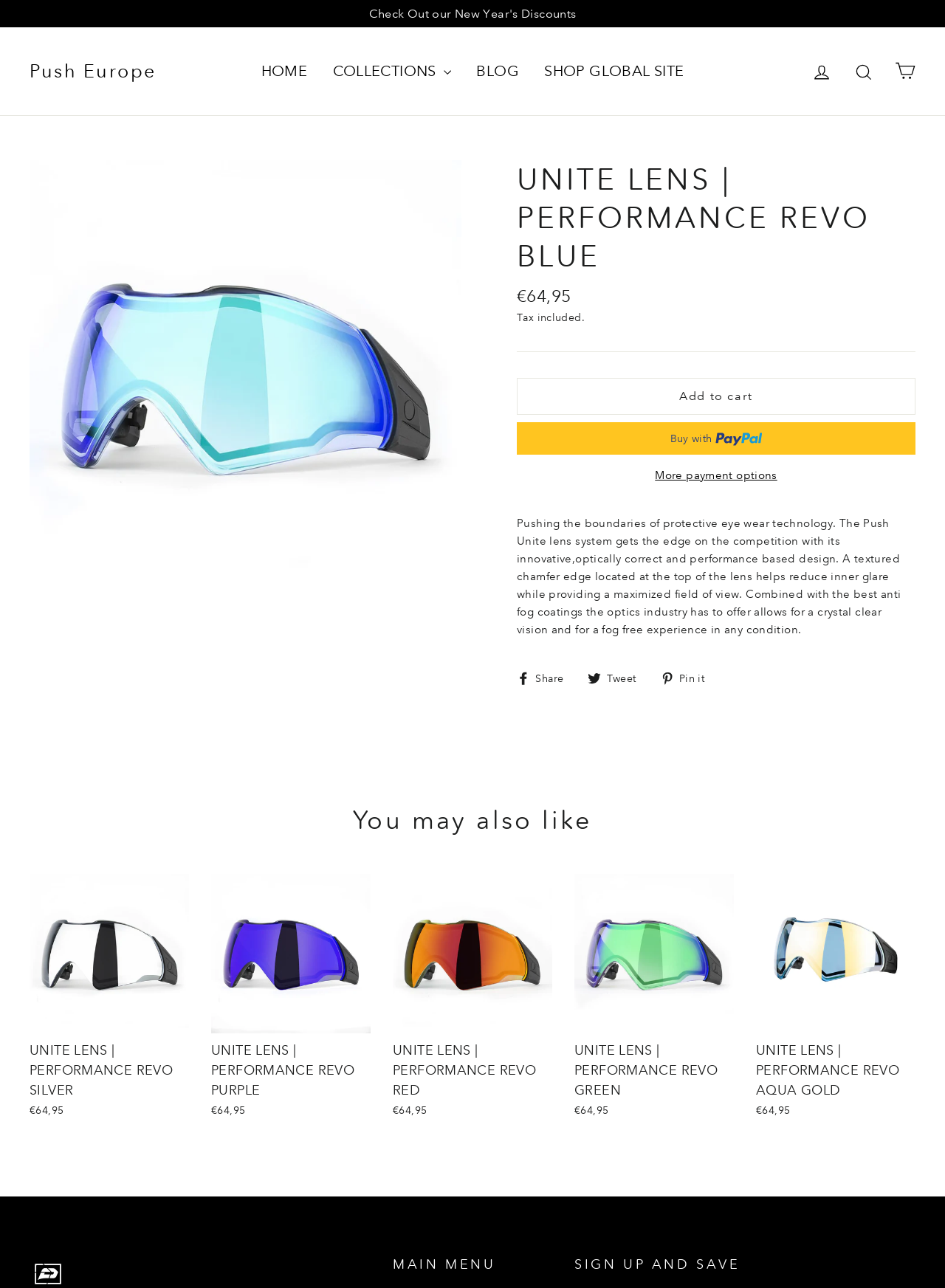Pinpoint the bounding box coordinates of the element that must be clicked to accomplish the following instruction: "Add the product to cart". The coordinates should be in the format of four float numbers between 0 and 1, i.e., [left, top, right, bottom].

[0.547, 0.293, 0.969, 0.322]